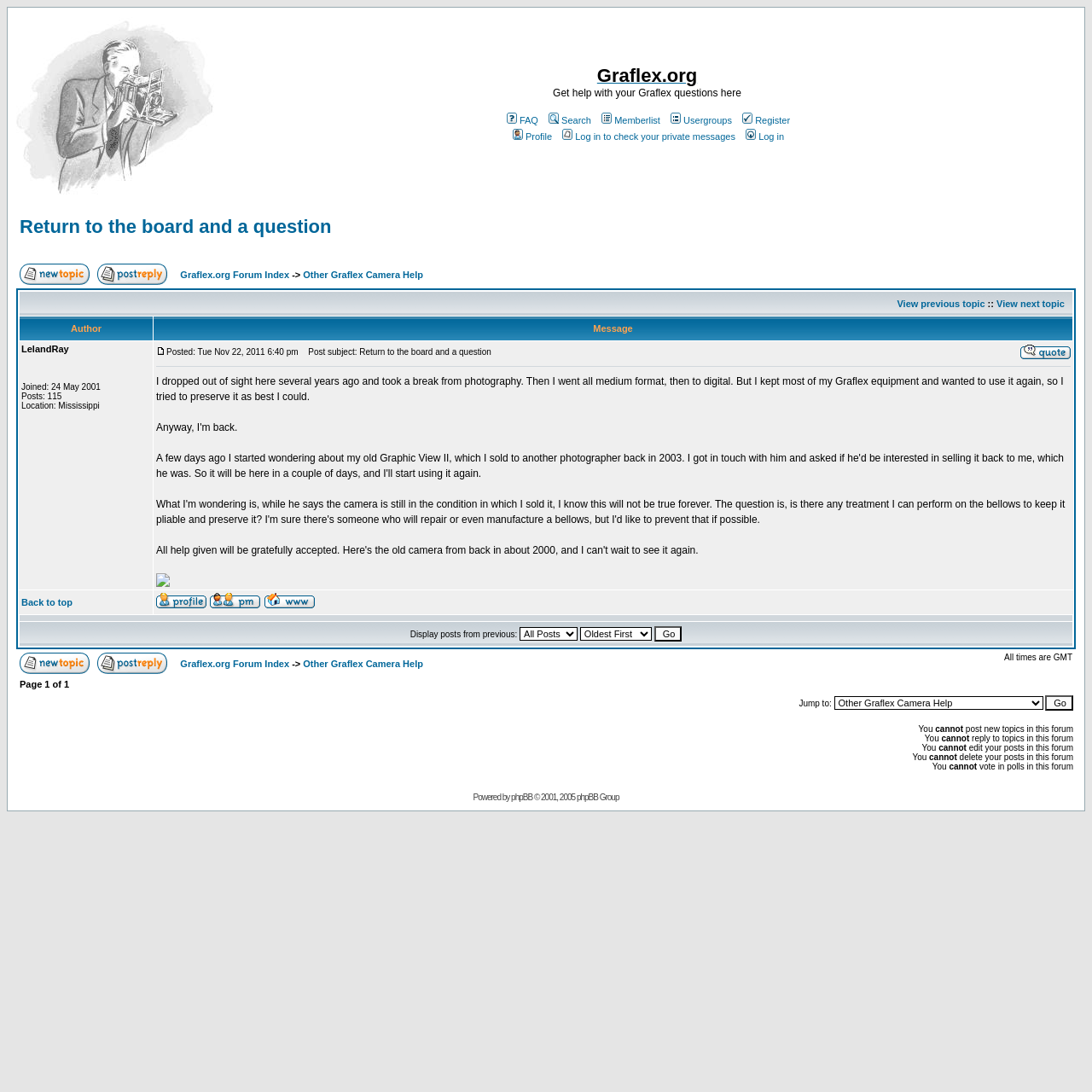What is the date of the post?
From the image, respond using a single word or phrase.

Tue Nov 22, 2011 6:40 pm